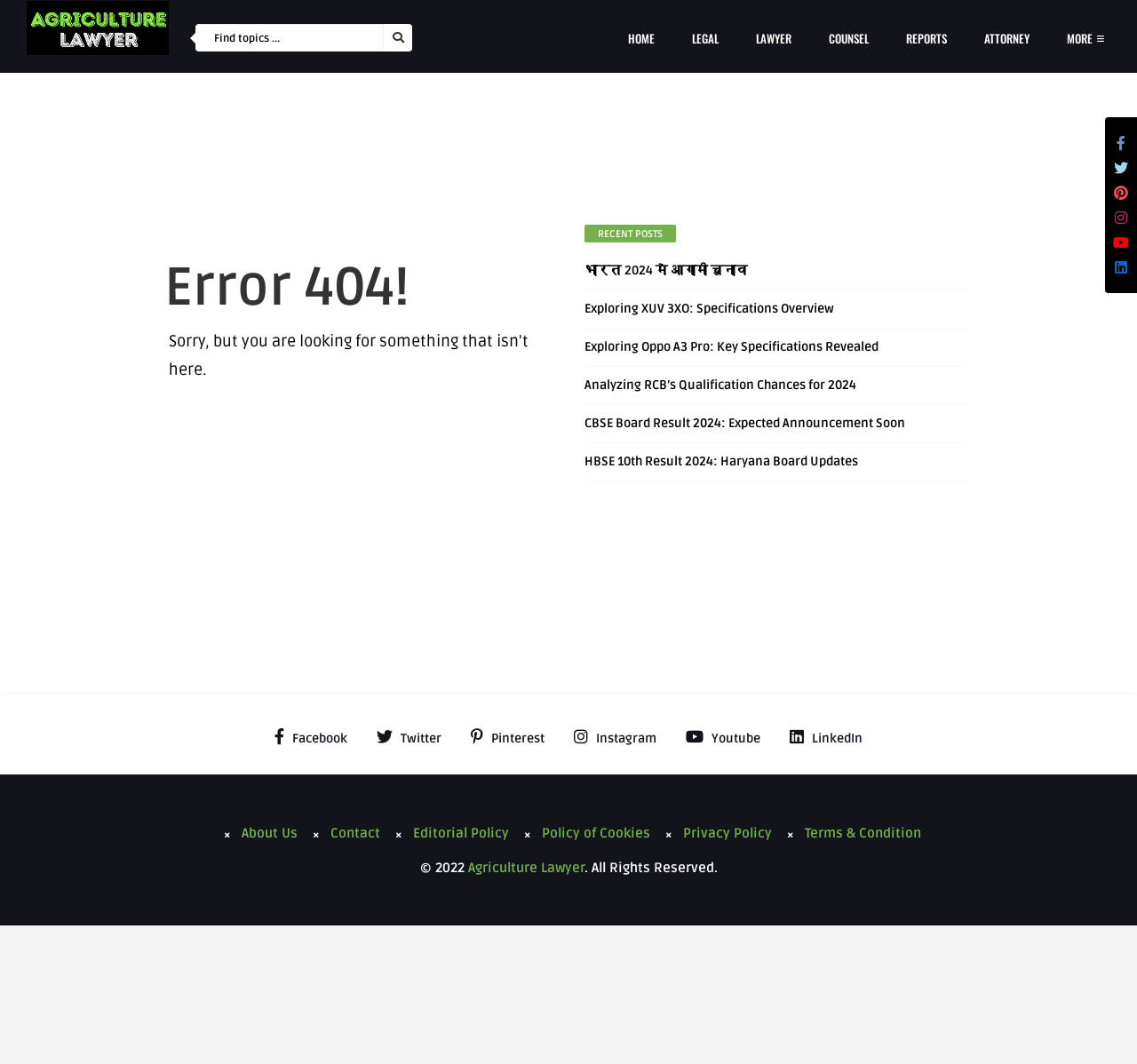What is the purpose of the textbox at the top of the webpage?
Examine the screenshot and reply with a single word or phrase.

Search